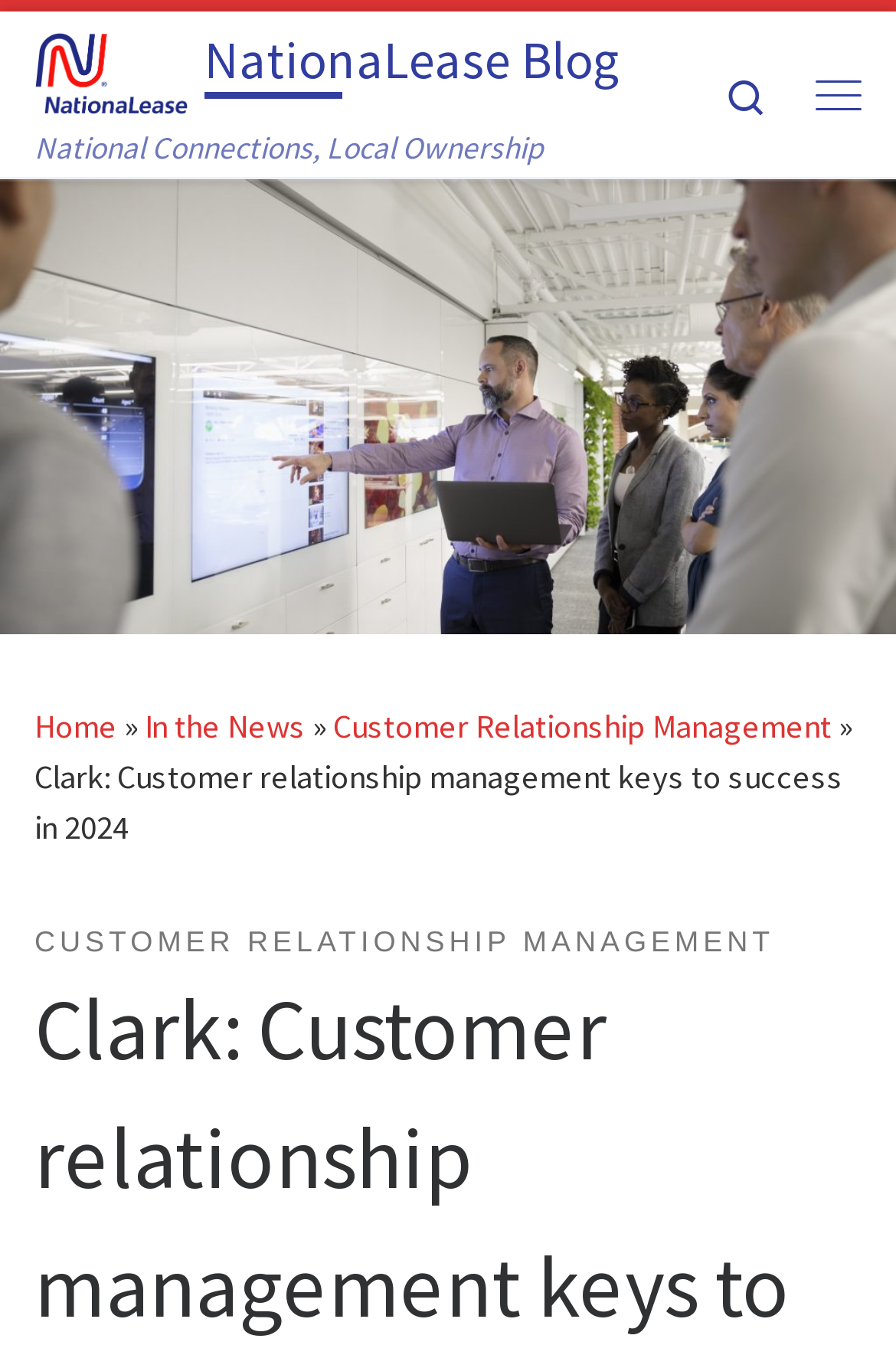Using the provided element description "Customer Relationship Management", determine the bounding box coordinates of the UI element.

[0.372, 0.515, 0.928, 0.545]